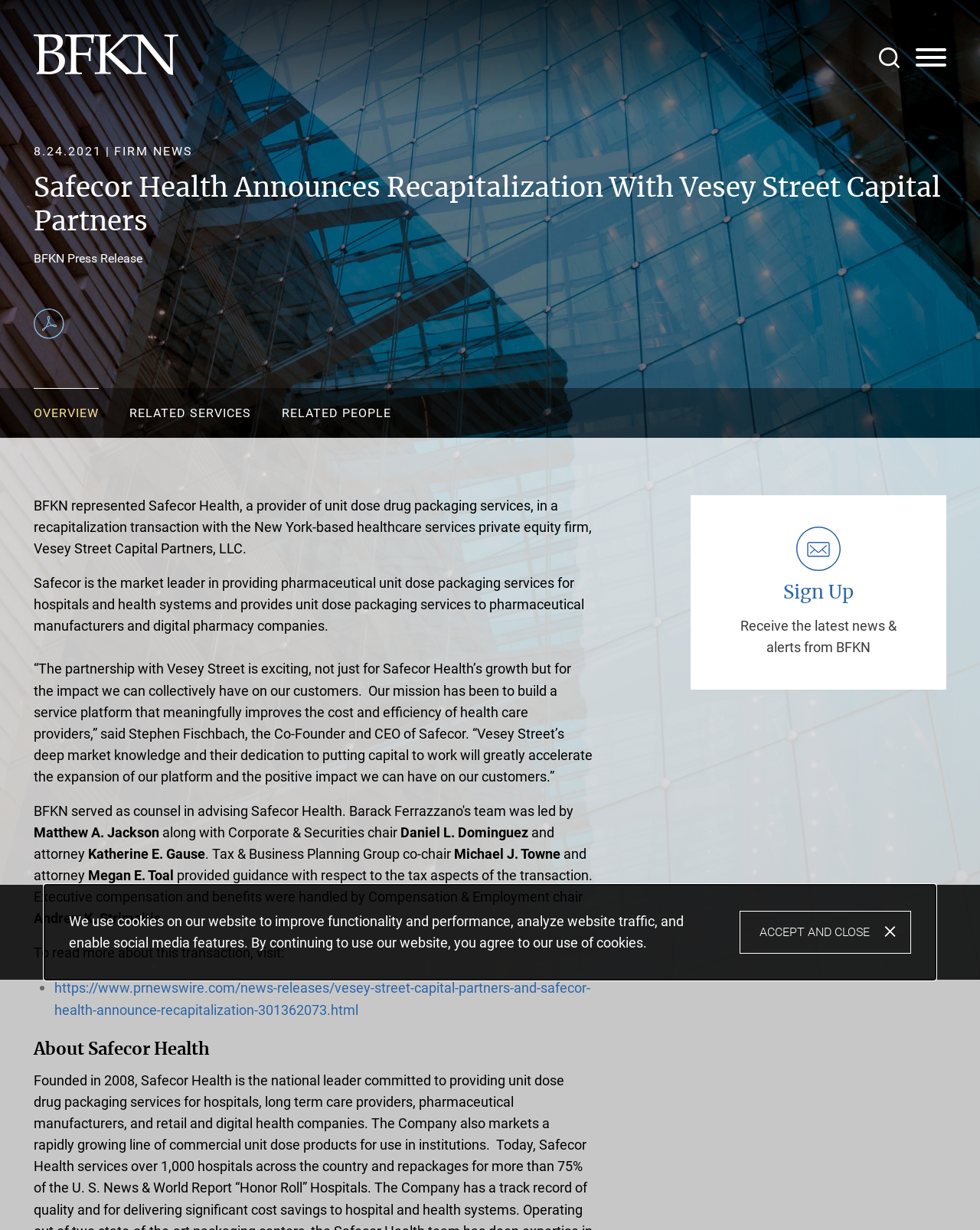Identify the bounding box coordinates of the specific part of the webpage to click to complete this instruction: "Read the press release".

[0.055, 0.797, 0.602, 0.827]